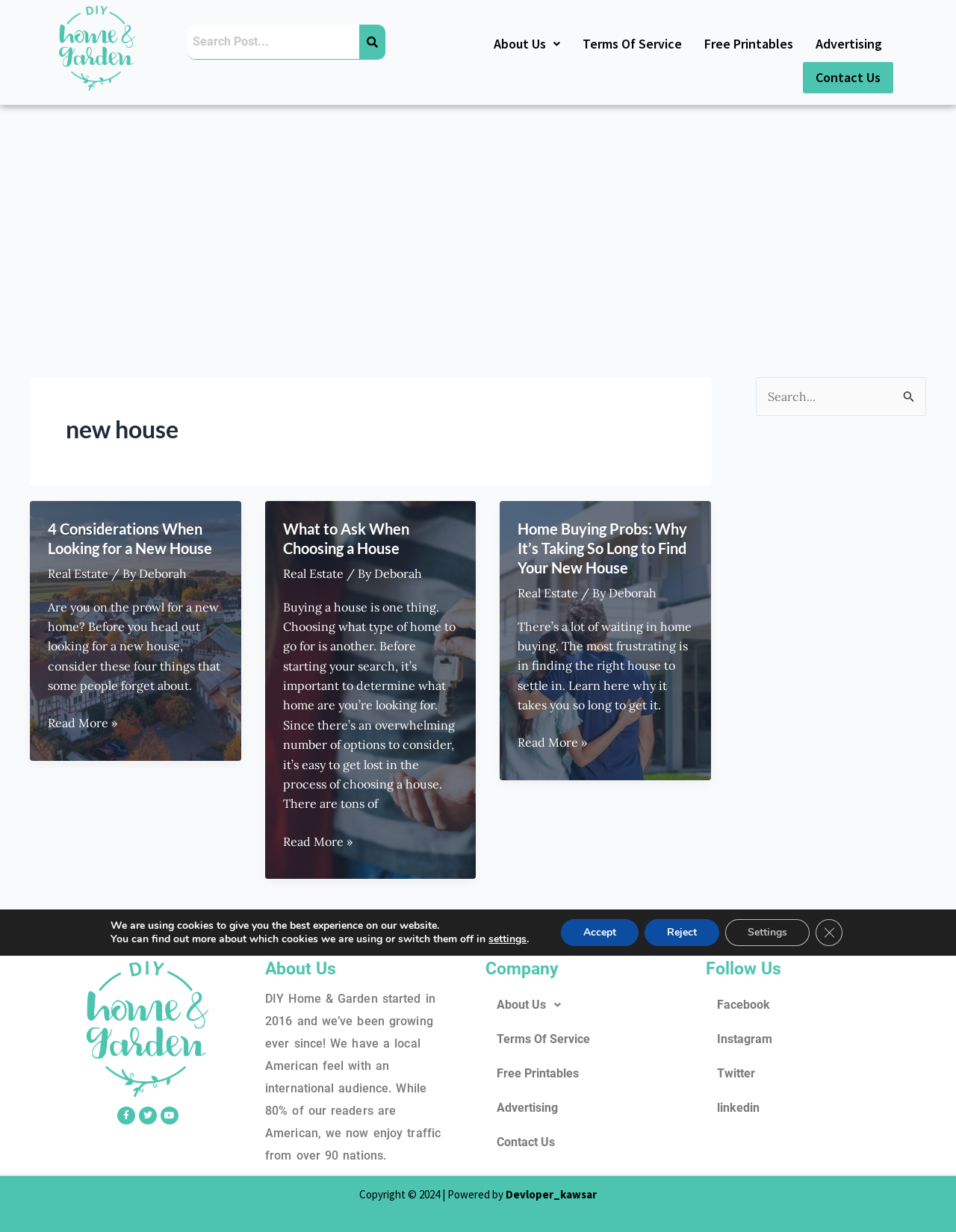Deliver a detailed narrative of the webpage's visual and textual elements.

The webpage is about DIY Home Garden, with a focus on new houses and home buying. At the top, there is a contact image and a search bar with a button. Below the search bar, there are several links to different sections of the website, including "About Us", "Terms Of Service", "Free Printables", "Advertising", and "Contact Us".

The main content of the webpage is divided into three sections, each featuring an article about new houses. The first article is titled "4 Considerations When Looking for a New House" and includes an image, a heading, and a brief summary of the article. The second article is titled "What to Ask When Choosing a House" and has a similar structure. The third article is titled "Home Buying Probs: Why It’s Taking So Long to Find Your New House" and also includes an image, a heading, and a brief summary.

On the right side of the webpage, there is a complementary section that includes a search bar, social media links, and a section about the website's company information, including a brief description of the website's history and mission.

At the bottom of the webpage, there is a GDPR cookie banner that informs users about the website's use of cookies and provides options to accept, reject, or customize cookie settings.

Overall, the webpage is well-organized and easy to navigate, with clear headings and concise summaries of the articles. The use of images and social media links adds visual interest and encourages user engagement.